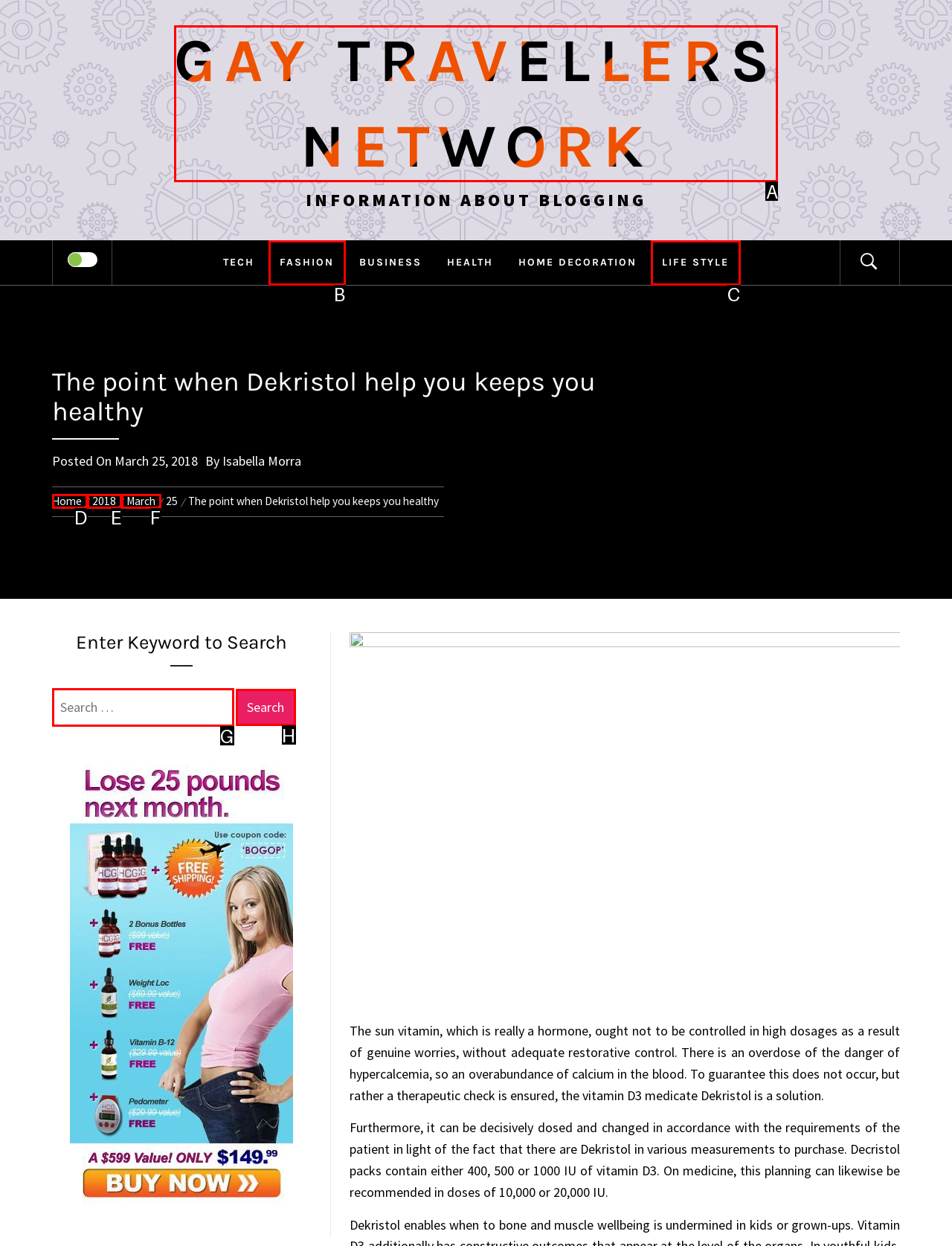Based on the provided element description: Waterproof, identify the best matching HTML element. Respond with the corresponding letter from the options shown.

None